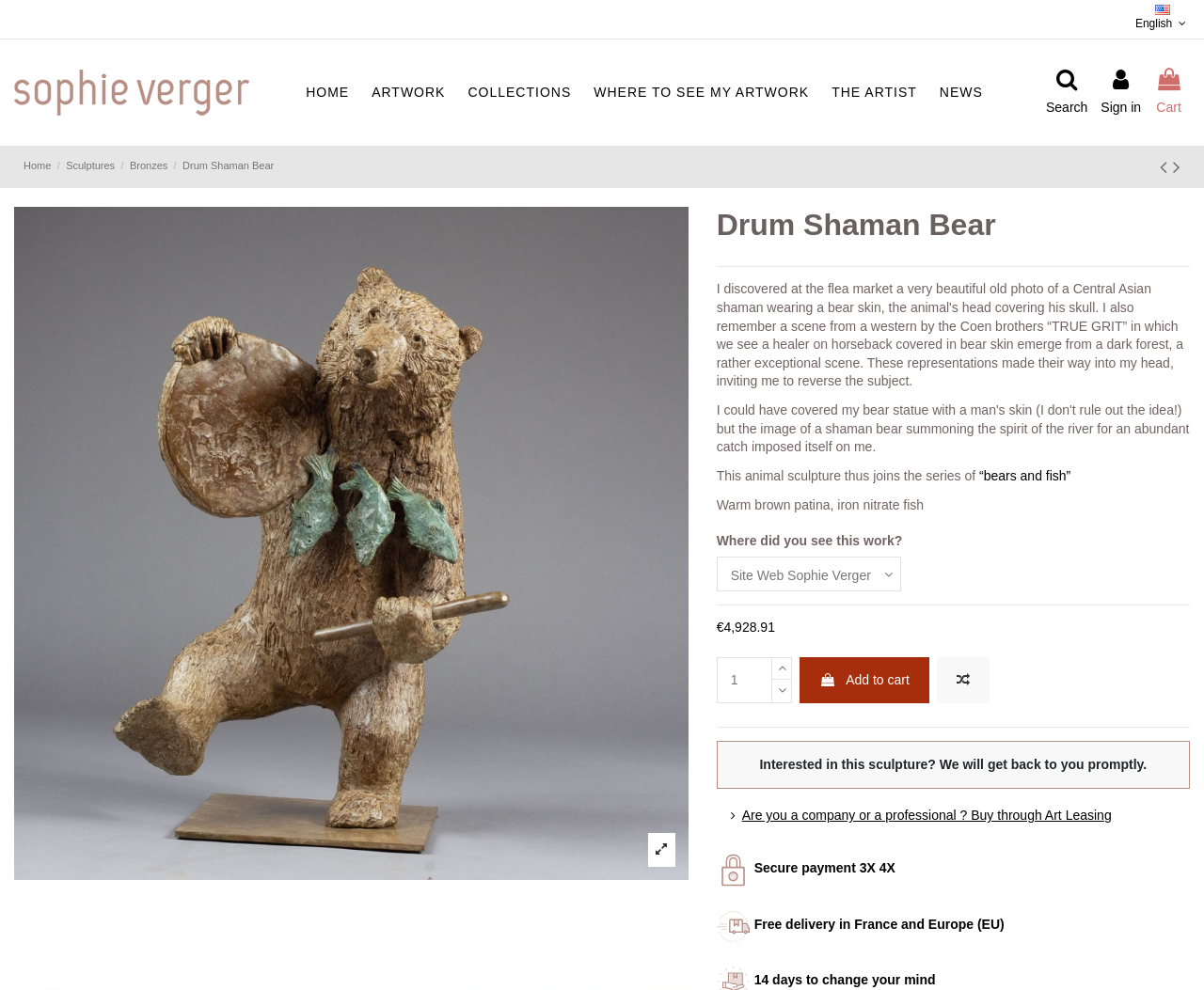Determine the bounding box coordinates of the clickable element to achieve the following action: 'Add the 'Drum Shaman Bear' sculpture to cart'. Provide the coordinates as four float values between 0 and 1, formatted as [left, top, right, bottom].

[0.664, 0.663, 0.772, 0.71]